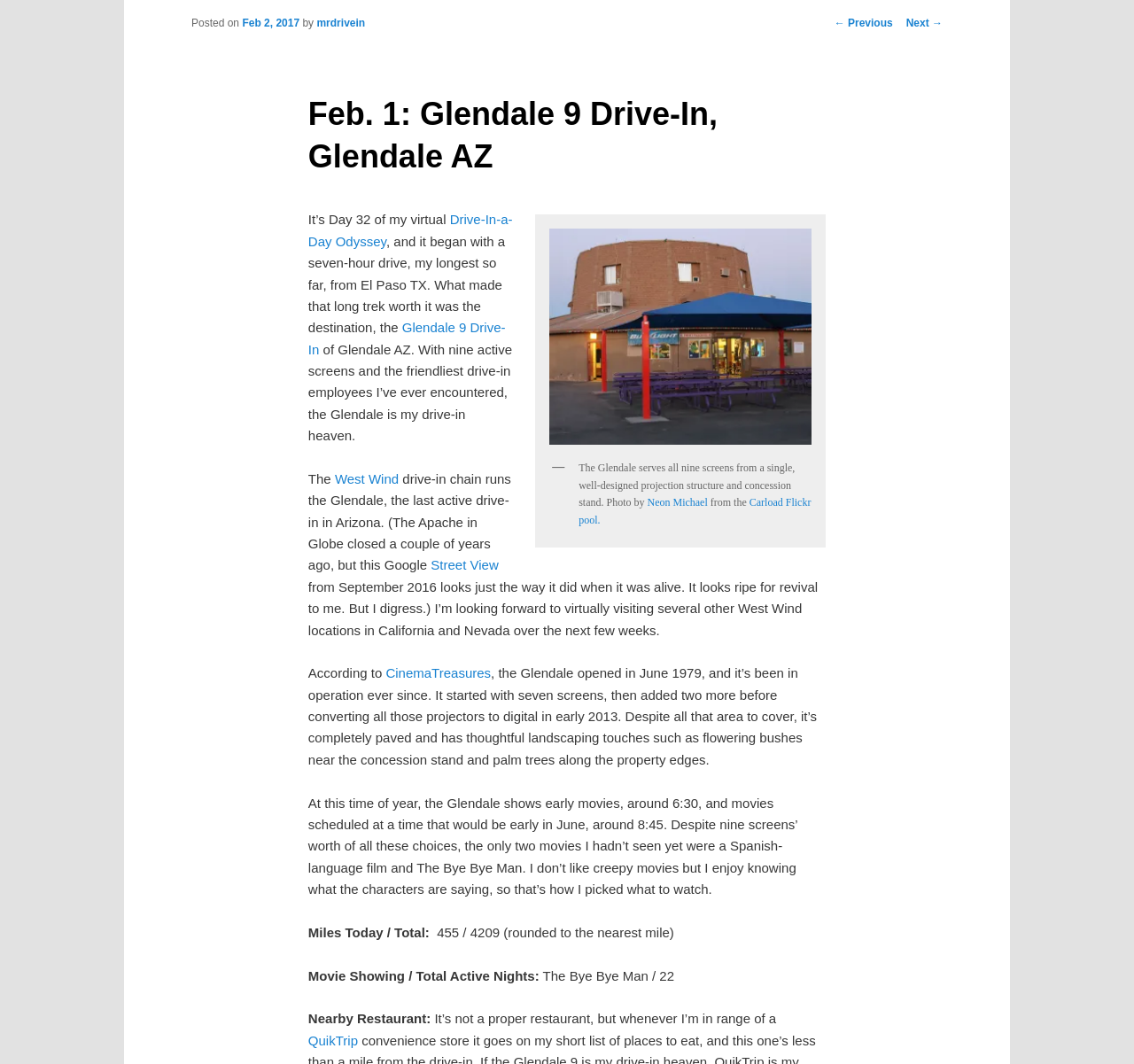Find the bounding box of the element with the following description: "Carload Flickr pool.". The coordinates must be four float numbers between 0 and 1, formatted as [left, top, right, bottom].

[0.51, 0.466, 0.715, 0.494]